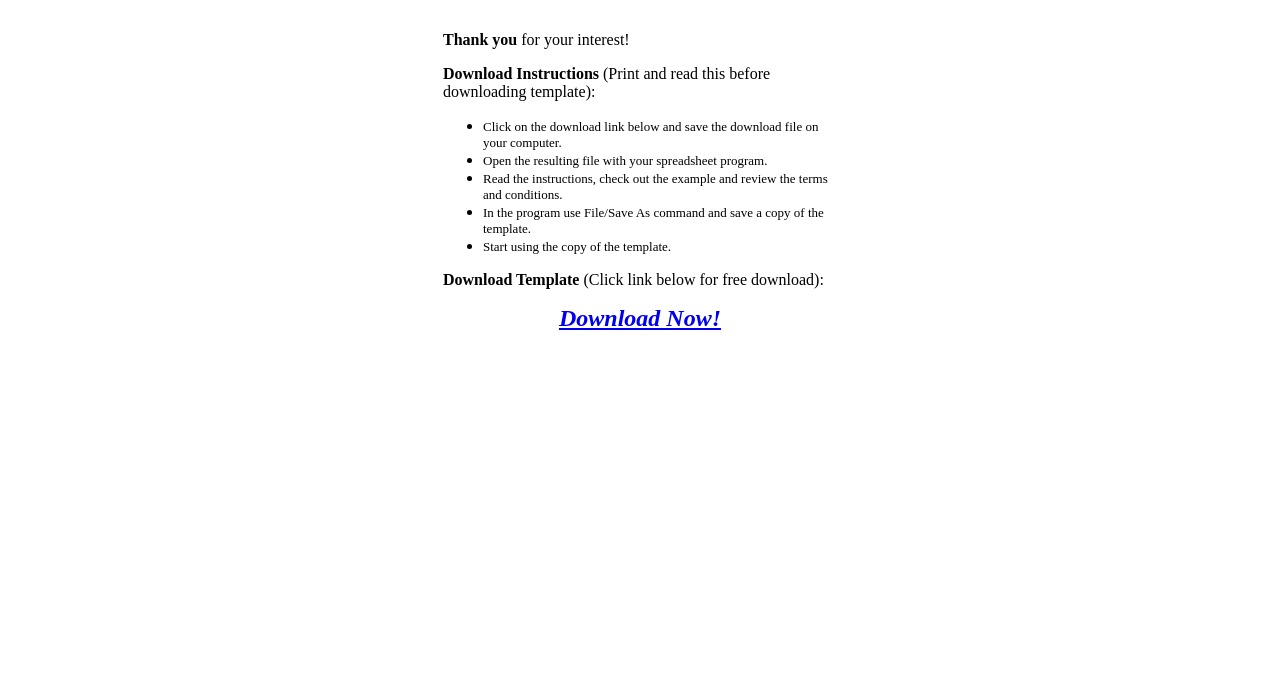Return the bounding box coordinates of the UI element that corresponds to this description: "me". The coordinates must be given as four float numbers in the range of 0 and 1, [left, top, right, bottom].

None